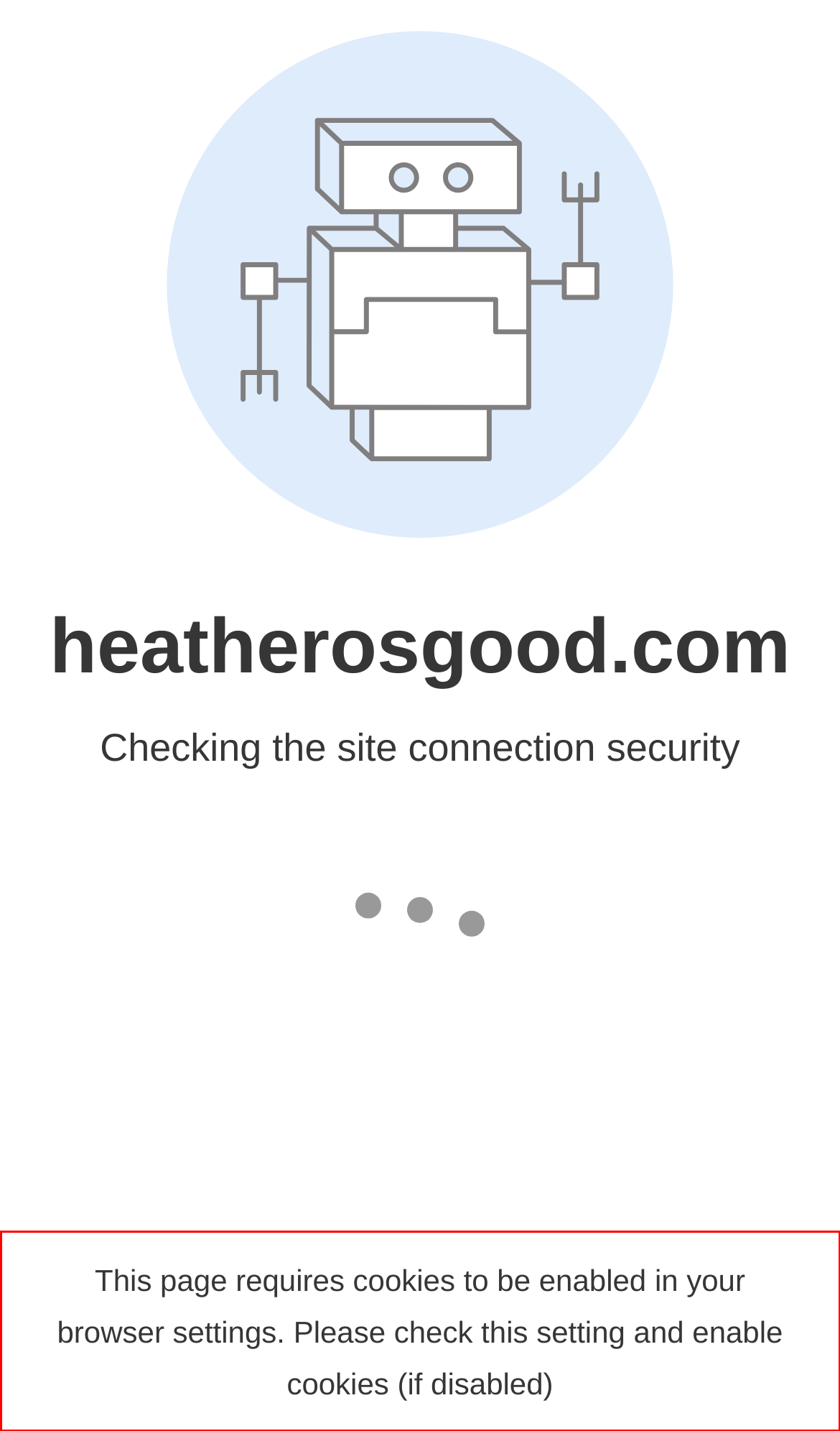You are provided with a screenshot of a webpage that includes a UI element enclosed in a red rectangle. Extract the text content inside this red rectangle.

This page requires cookies to be enabled in your browser settings. Please check this setting and enable cookies (if disabled)